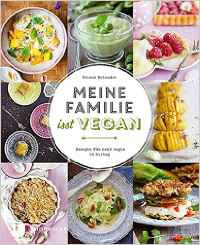What is the purpose of the cookbook's layout?
By examining the image, provide a one-word or phrase answer.

To emphasize aesthetics and accessibility